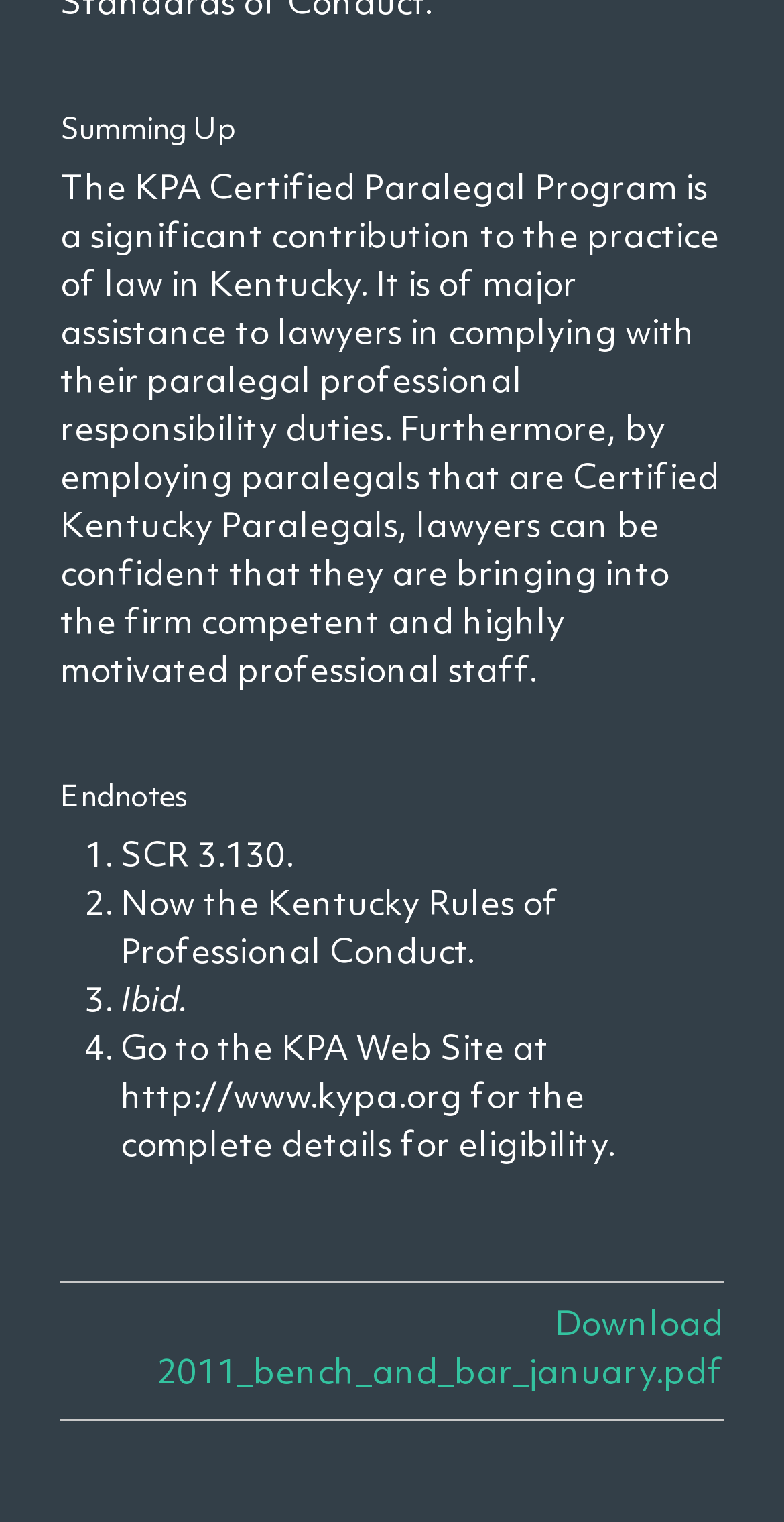Where can one find complete details for eligibility?
Answer the question using a single word or phrase, according to the image.

KPA Web Site